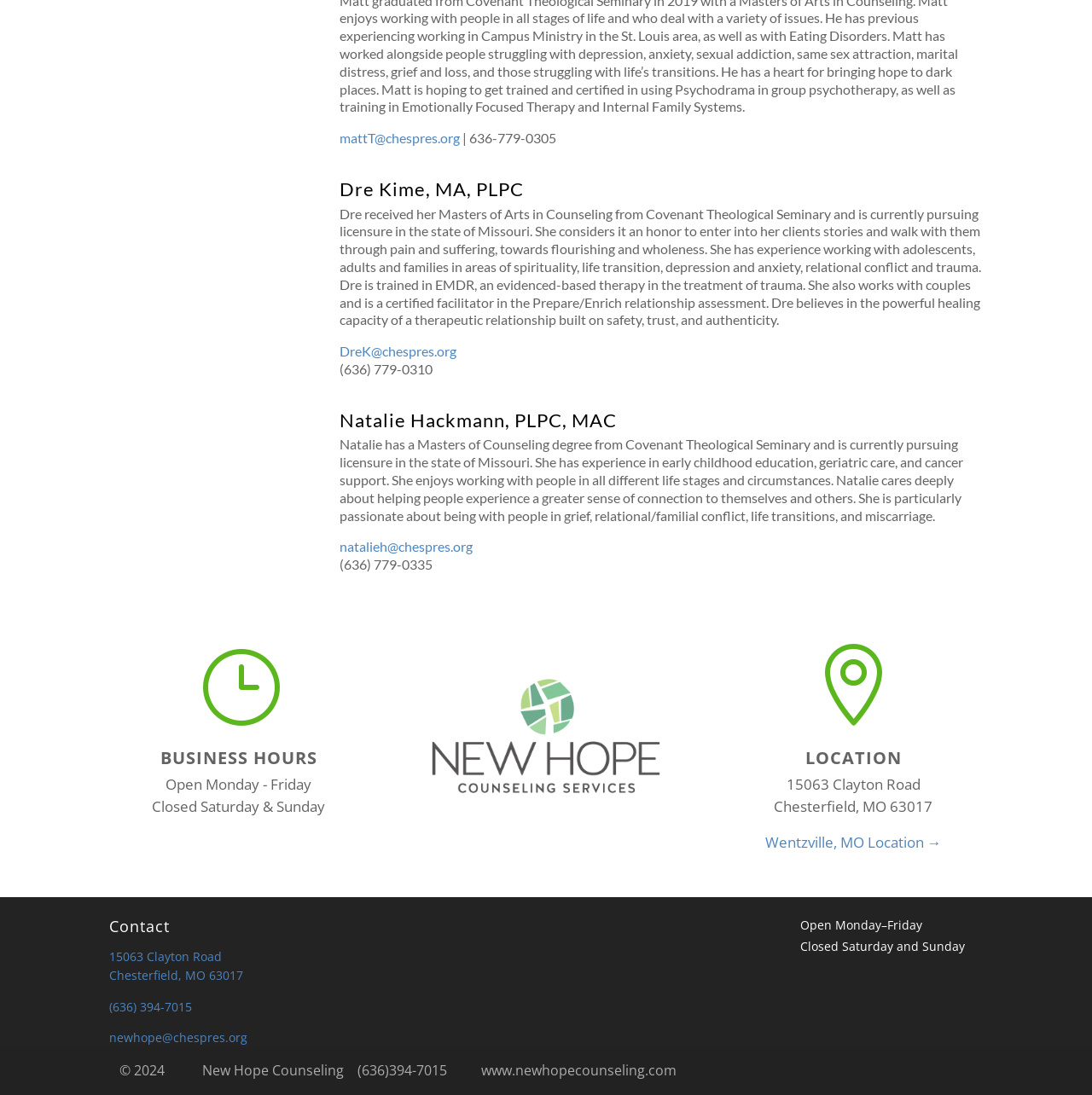Identify the coordinates of the bounding box for the element described below: "(636) 394-7015". Return the coordinates as four float numbers between 0 and 1: [left, top, right, bottom].

[0.1, 0.912, 0.176, 0.926]